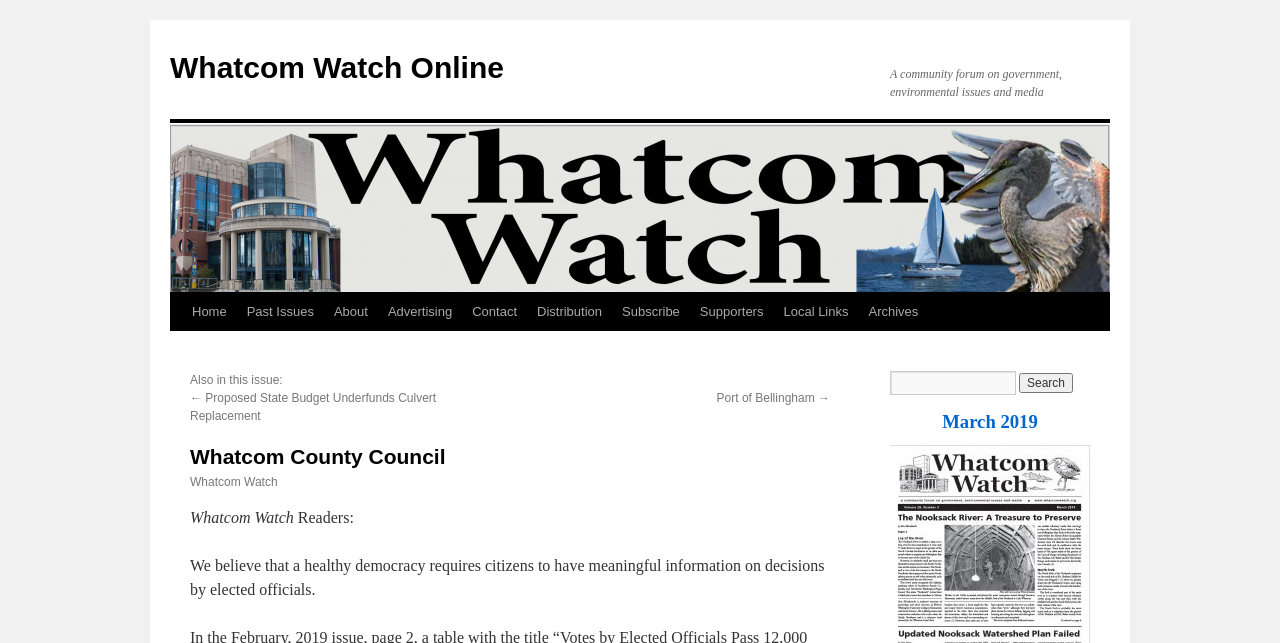Is there a search function on this website?
Using the image, elaborate on the answer with as much detail as possible.

The presence of a search box and a 'Search' button indicates that there is a search function on this website, allowing users to search for specific content.